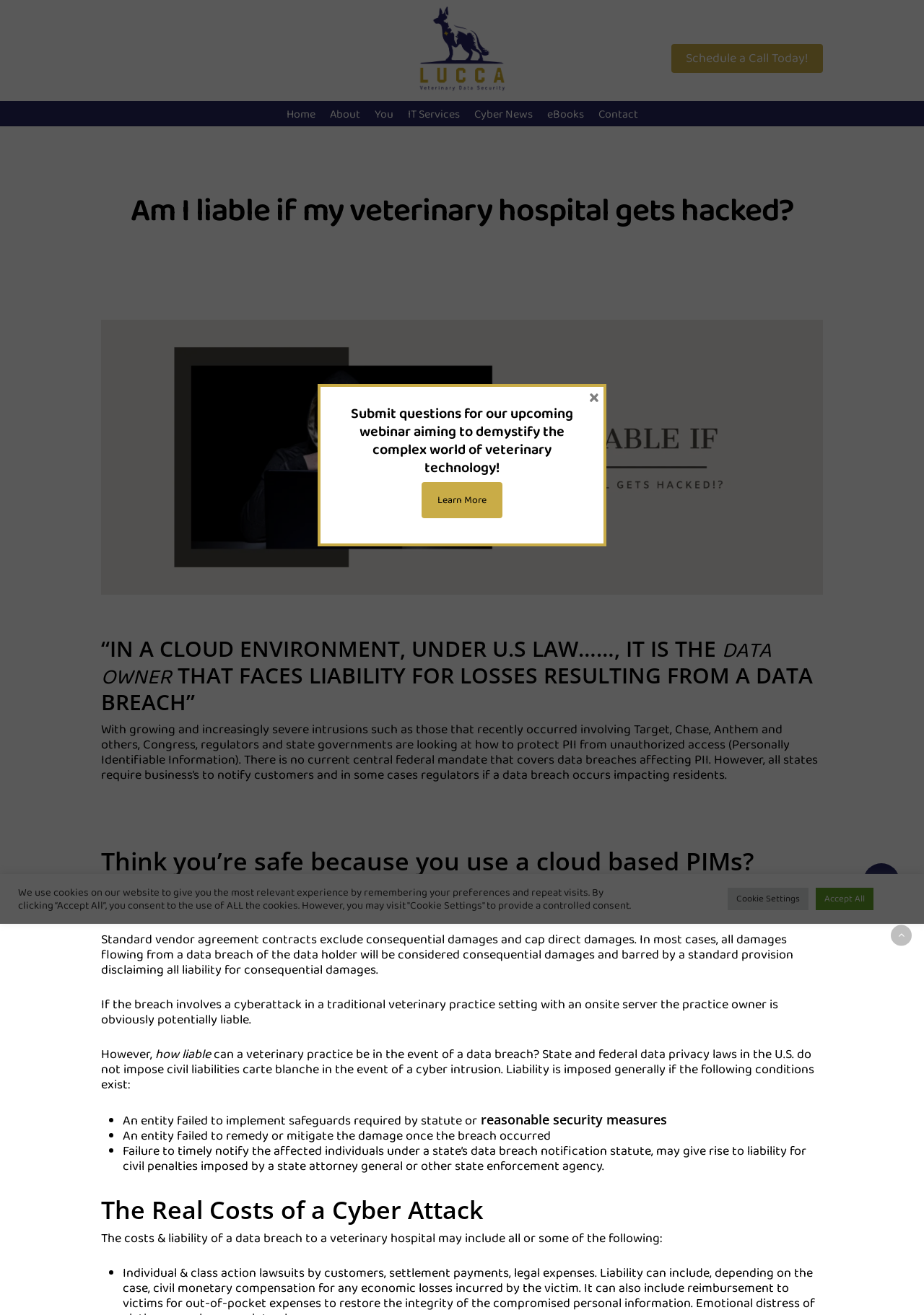Find the bounding box coordinates of the element I should click to carry out the following instruction: "Click the 'IT Services' link".

[0.433, 0.077, 0.505, 0.098]